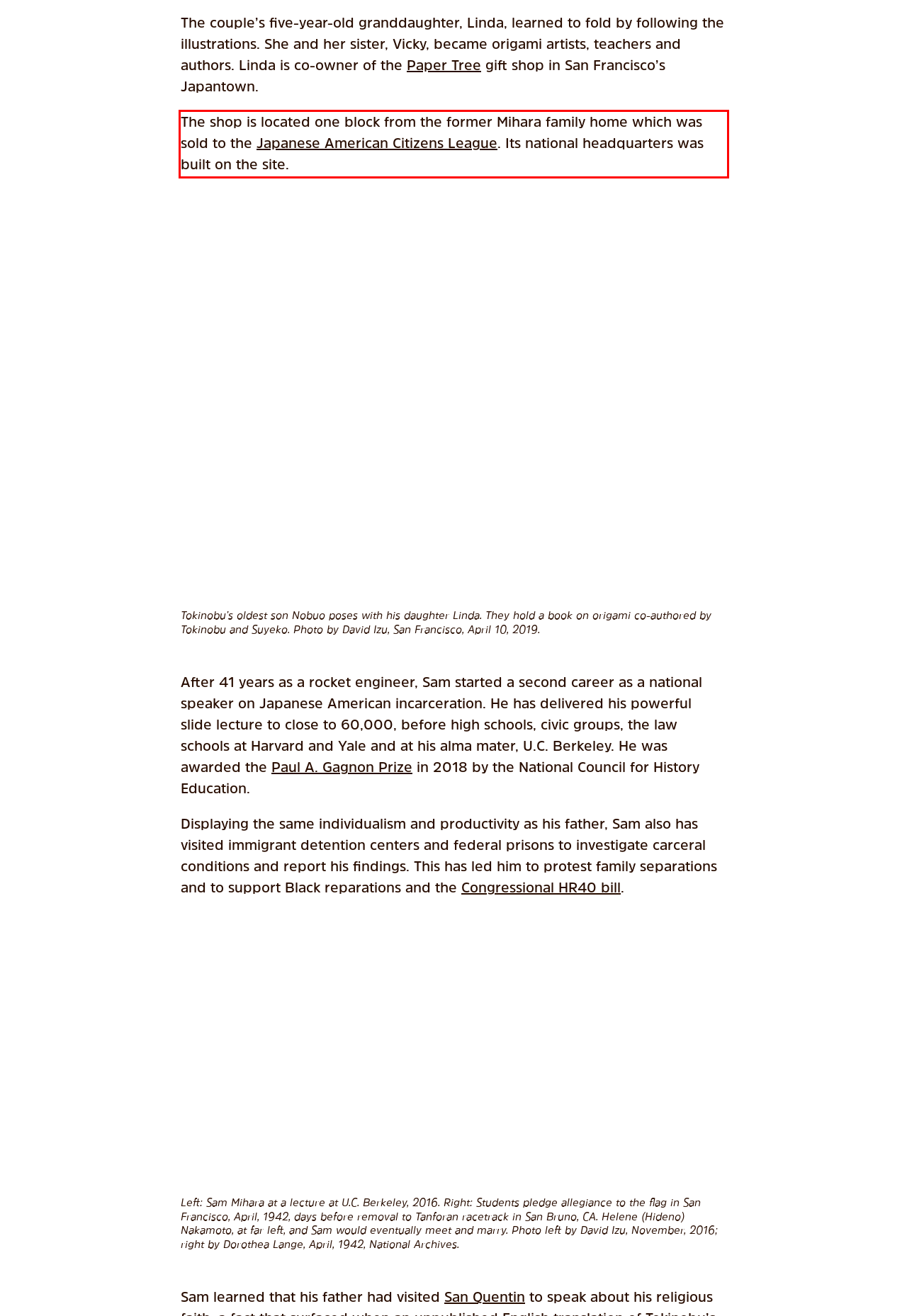You have a screenshot of a webpage with a UI element highlighted by a red bounding box. Use OCR to obtain the text within this highlighted area.

The shop is located one block from the former Mihara family home which was sold to the Japanese American Citizens League. Its national headquarters was built on the site.